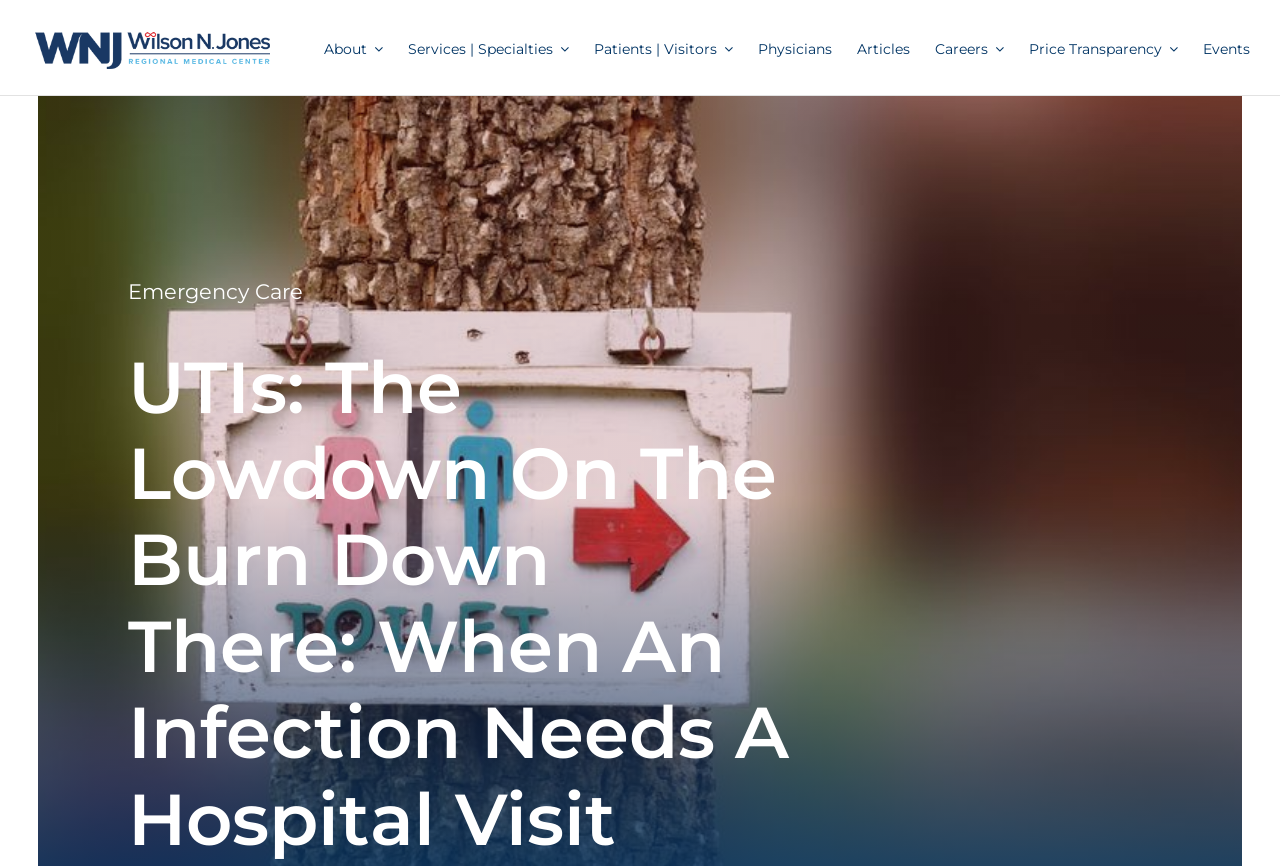Determine the bounding box coordinates for the region that must be clicked to execute the following instruction: "click Wilson N. Jones Regional Medical Center Logo".

[0.023, 0.023, 0.216, 0.049]